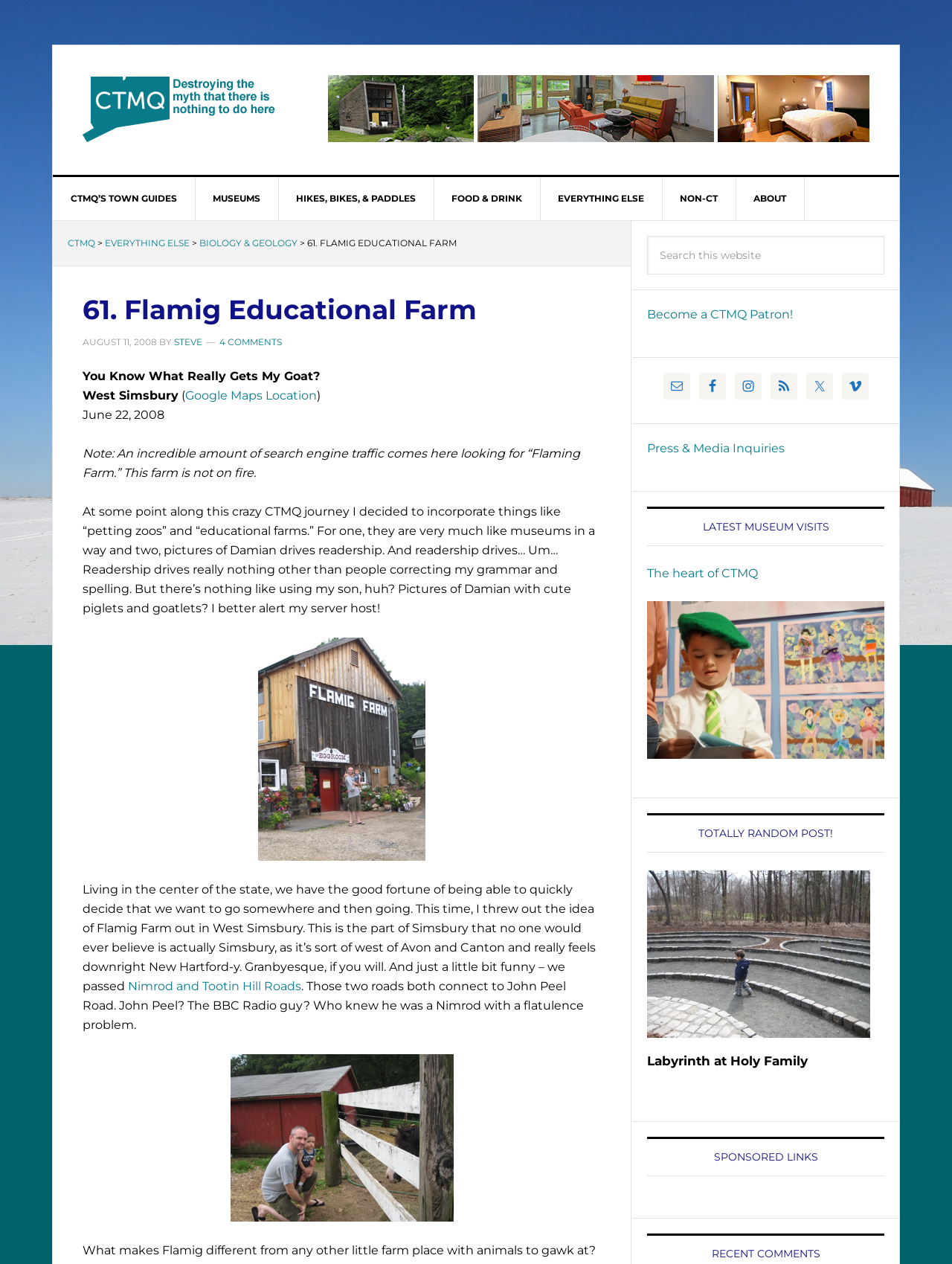Locate the bounding box coordinates of the clickable area needed to fulfill the instruction: "Click the Add to Cart button".

None